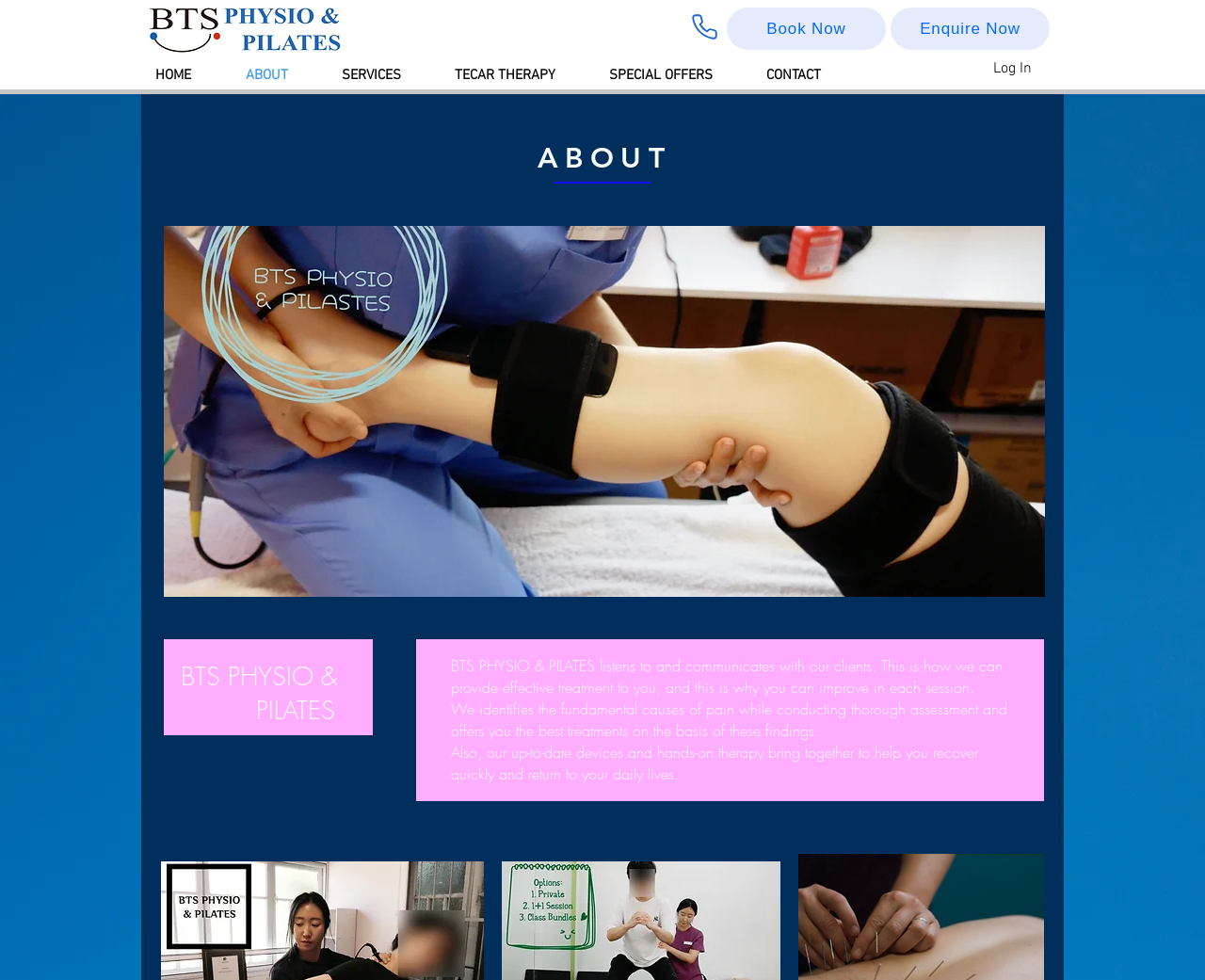Give a short answer using one word or phrase for the question:
What is the clinic's approach to treatment?

Identifying fundamental causes of pain